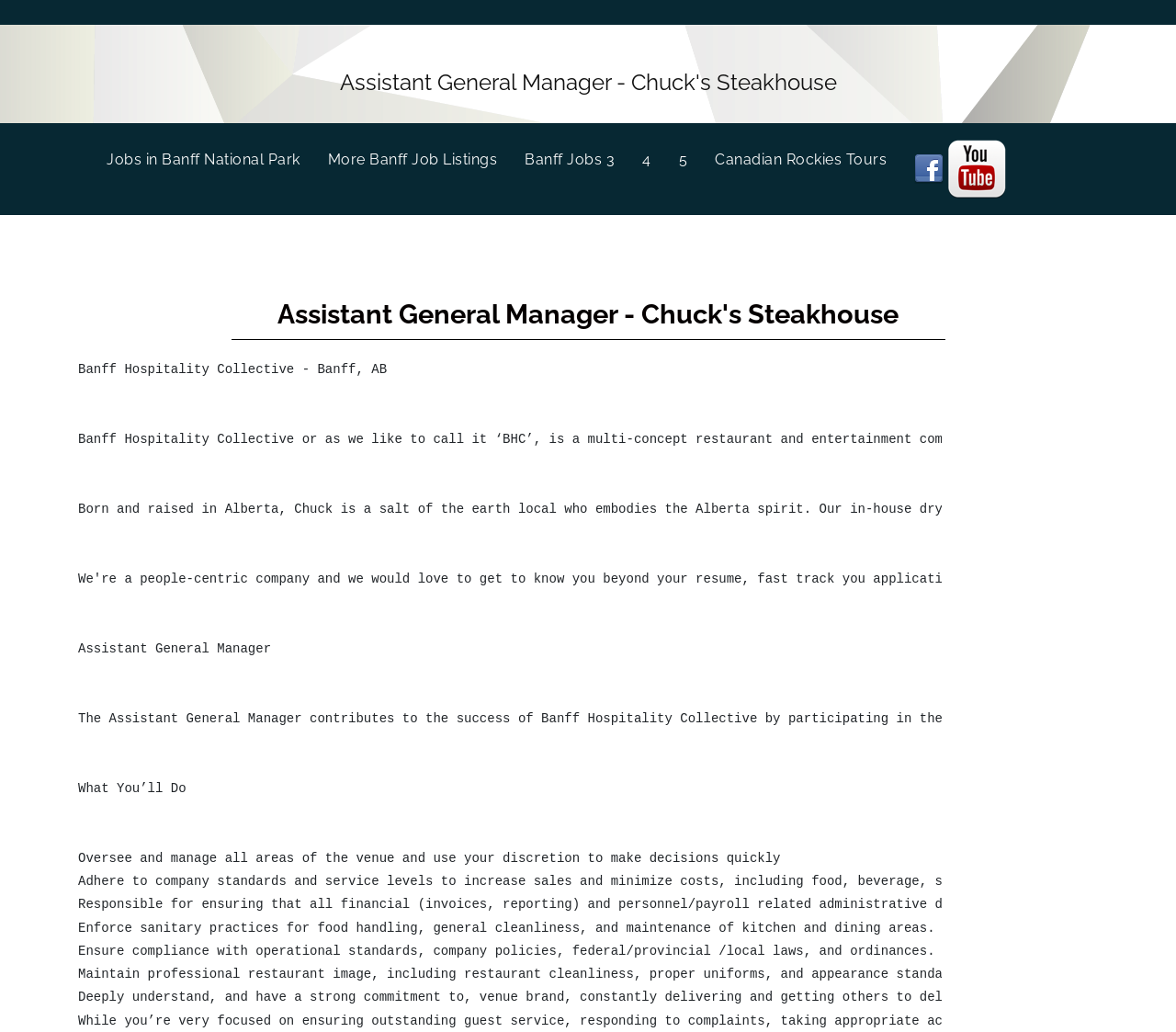How many job listing links are there?
Using the visual information from the image, give a one-word or short-phrase answer.

5